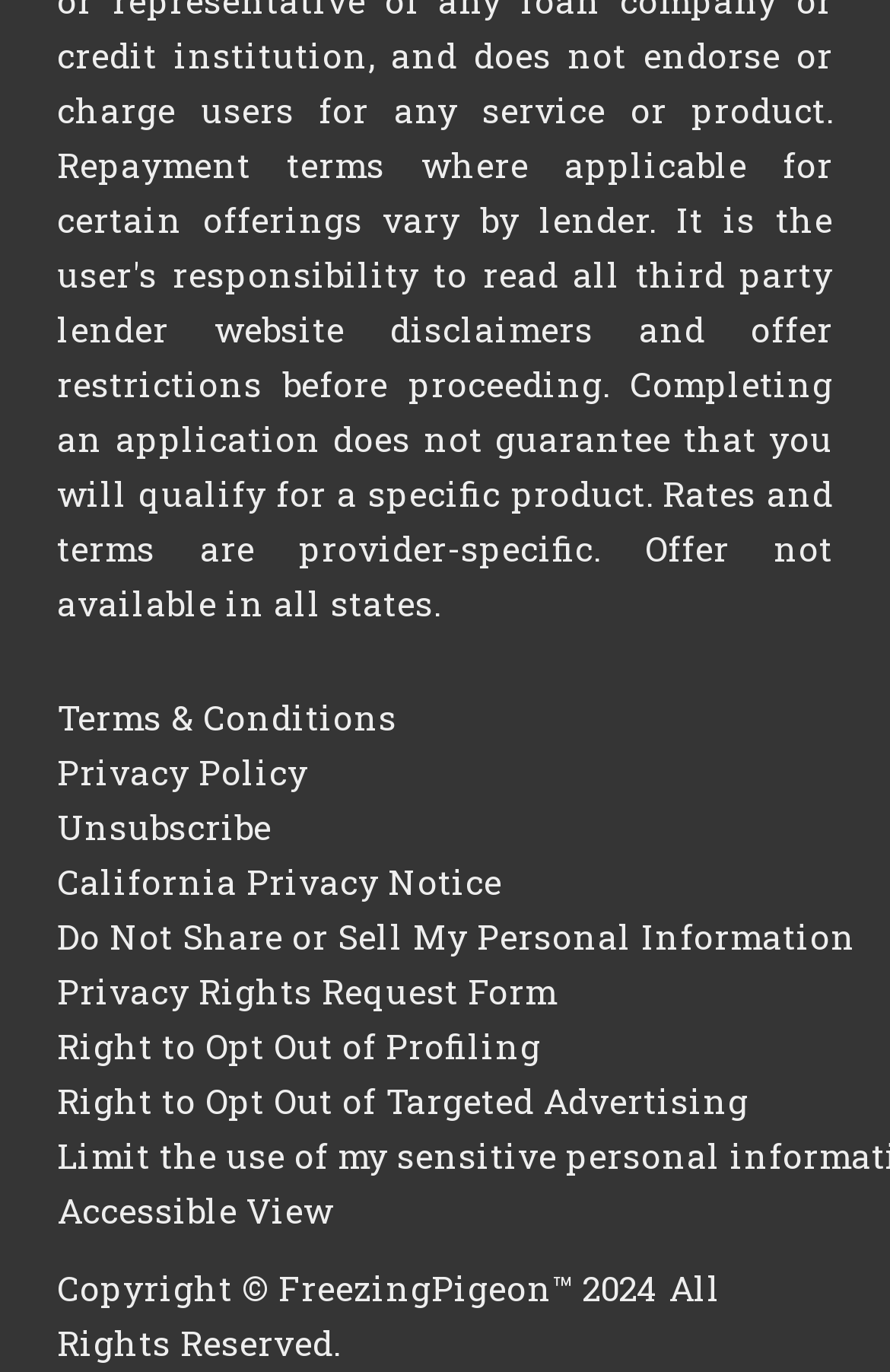Using the element description provided, determine the bounding box coordinates in the format (top-left x, top-left y, bottom-right x, bottom-right y). Ensure that all values are floating point numbers between 0 and 1. Element description: Terms & Conditions

[0.064, 0.505, 0.446, 0.538]